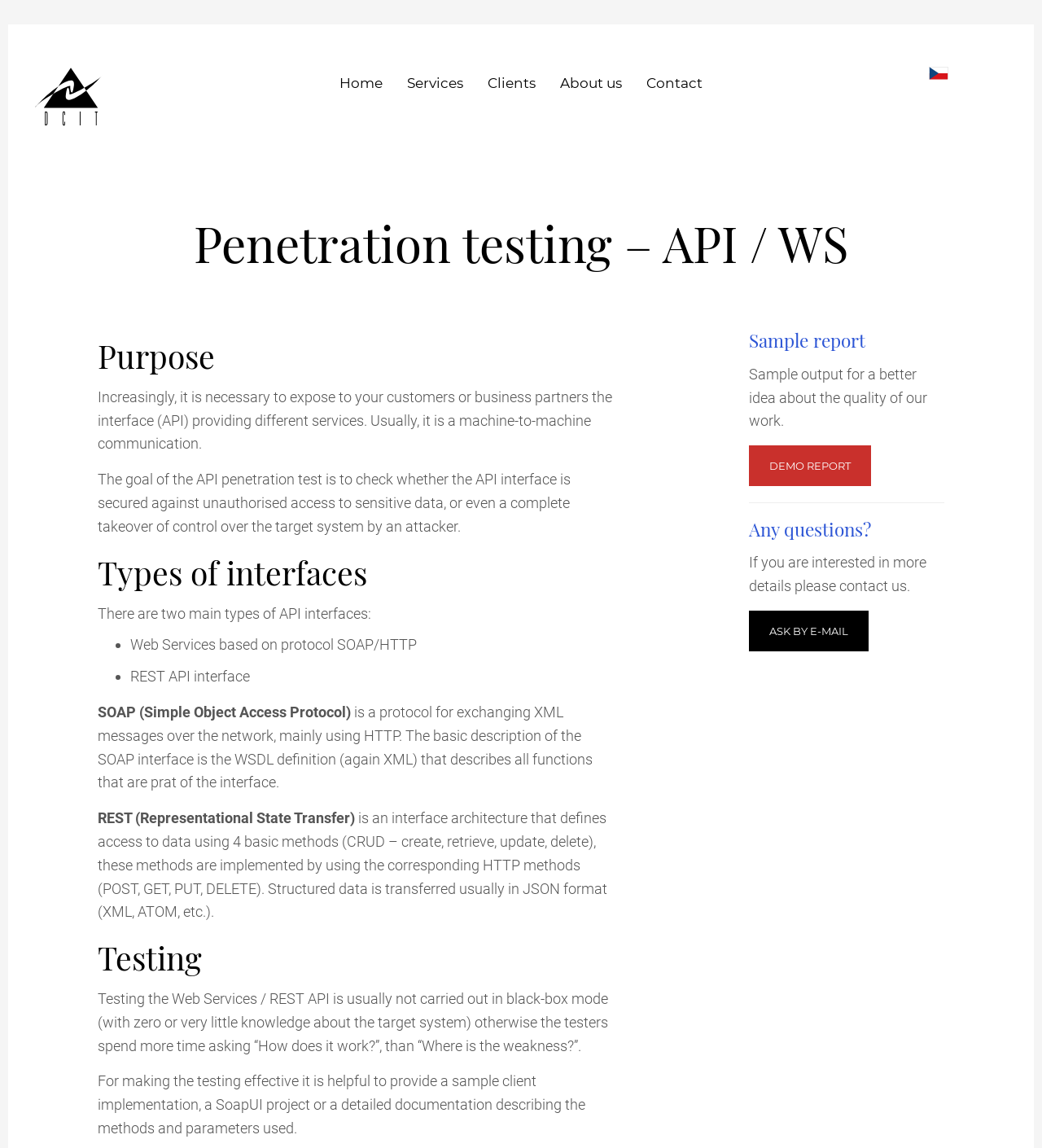Please mark the clickable region by giving the bounding box coordinates needed to complete this instruction: "Click the 'Services' link".

[0.391, 0.053, 0.445, 0.092]